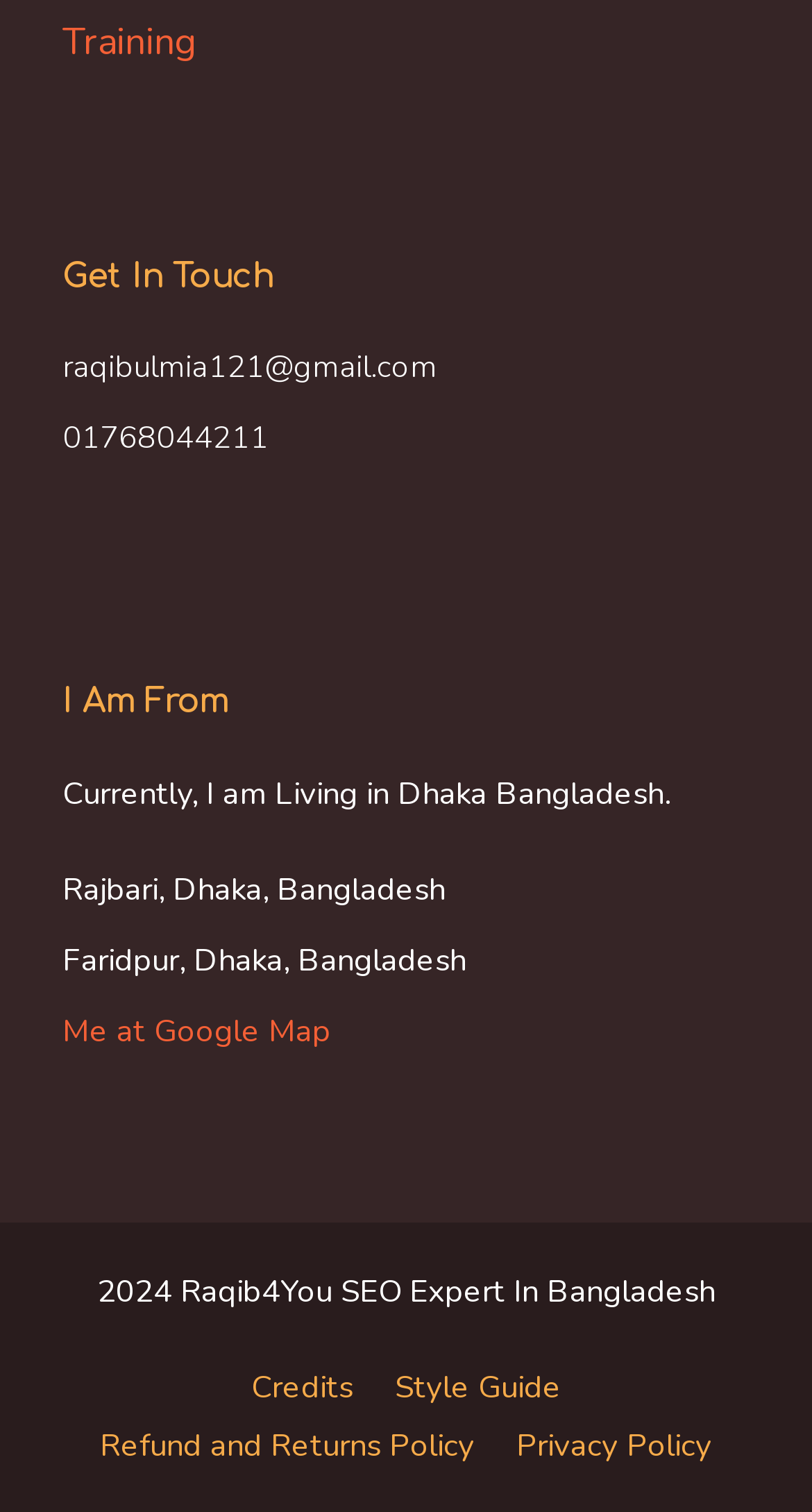Locate the bounding box coordinates of the clickable region necessary to complete the following instruction: "Send an email to raqibulmia121@gmail.com". Provide the coordinates in the format of four float numbers between 0 and 1, i.e., [left, top, right, bottom].

[0.077, 0.229, 0.538, 0.257]